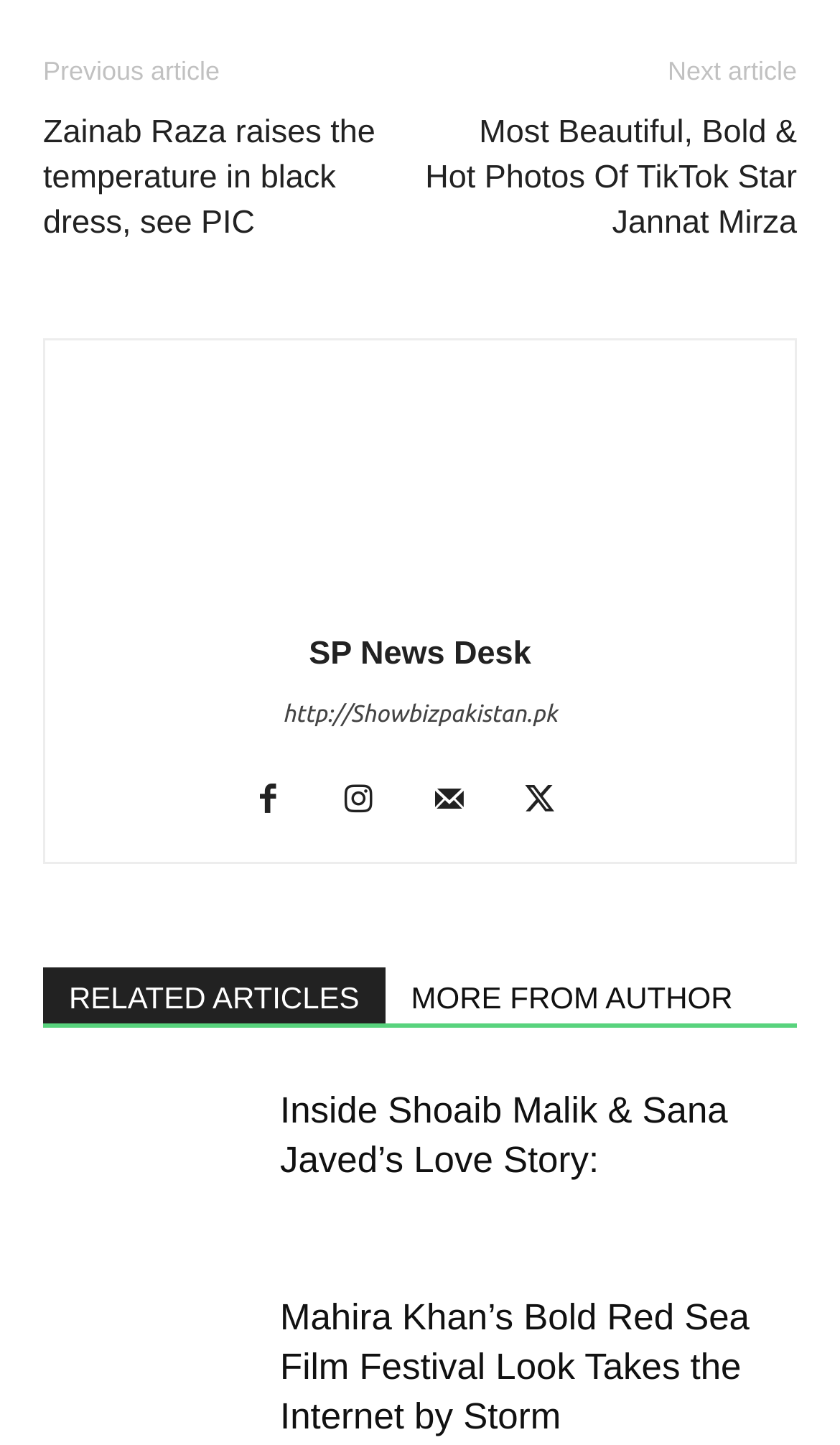Determine the bounding box coordinates of the clickable element to achieve the following action: 'Read the article about Mahira Khan’s Bold Red Sea Film Festival Look'. Provide the coordinates as four float values between 0 and 1, formatted as [left, top, right, bottom].

[0.051, 0.894, 0.308, 0.997]